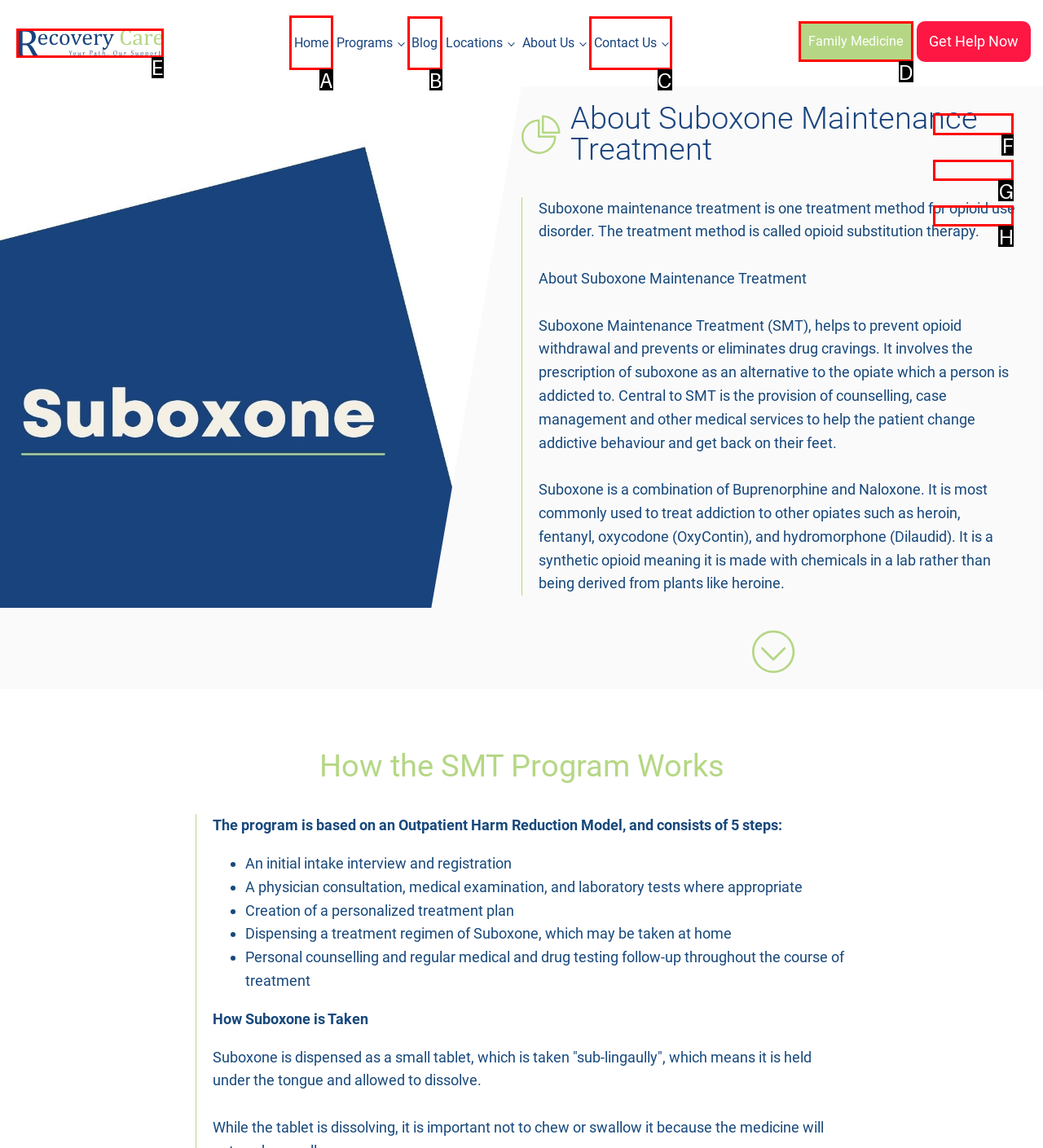Which option should I select to accomplish the task: Click the 'Home' link? Respond with the corresponding letter from the given choices.

A